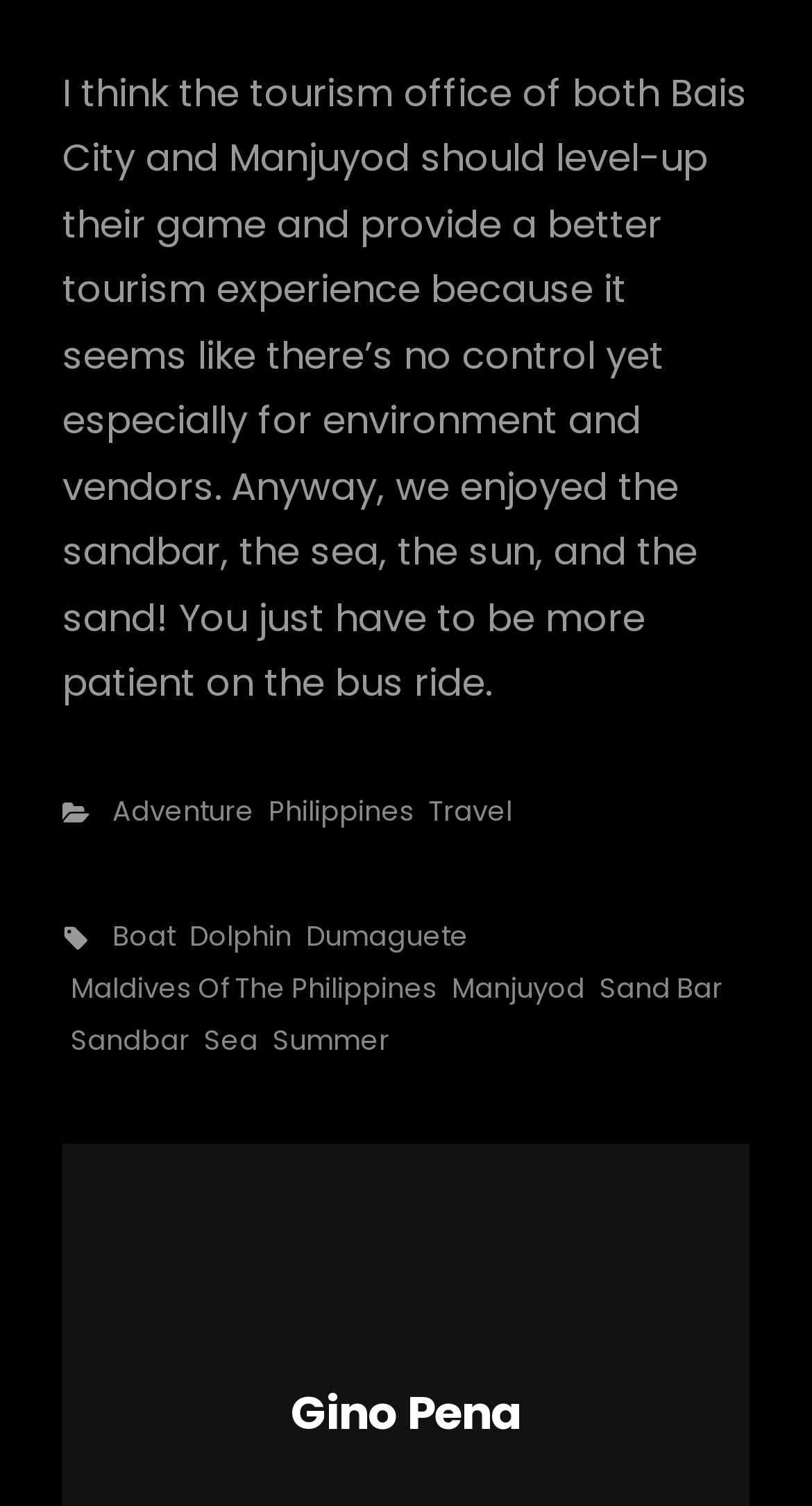What are the categories of this article?
Please craft a detailed and exhaustive response to the question.

The categories are listed in the middle of the webpage, with links to each category. The categories are 'Adventure', 'Philippines', and 'Travel'.